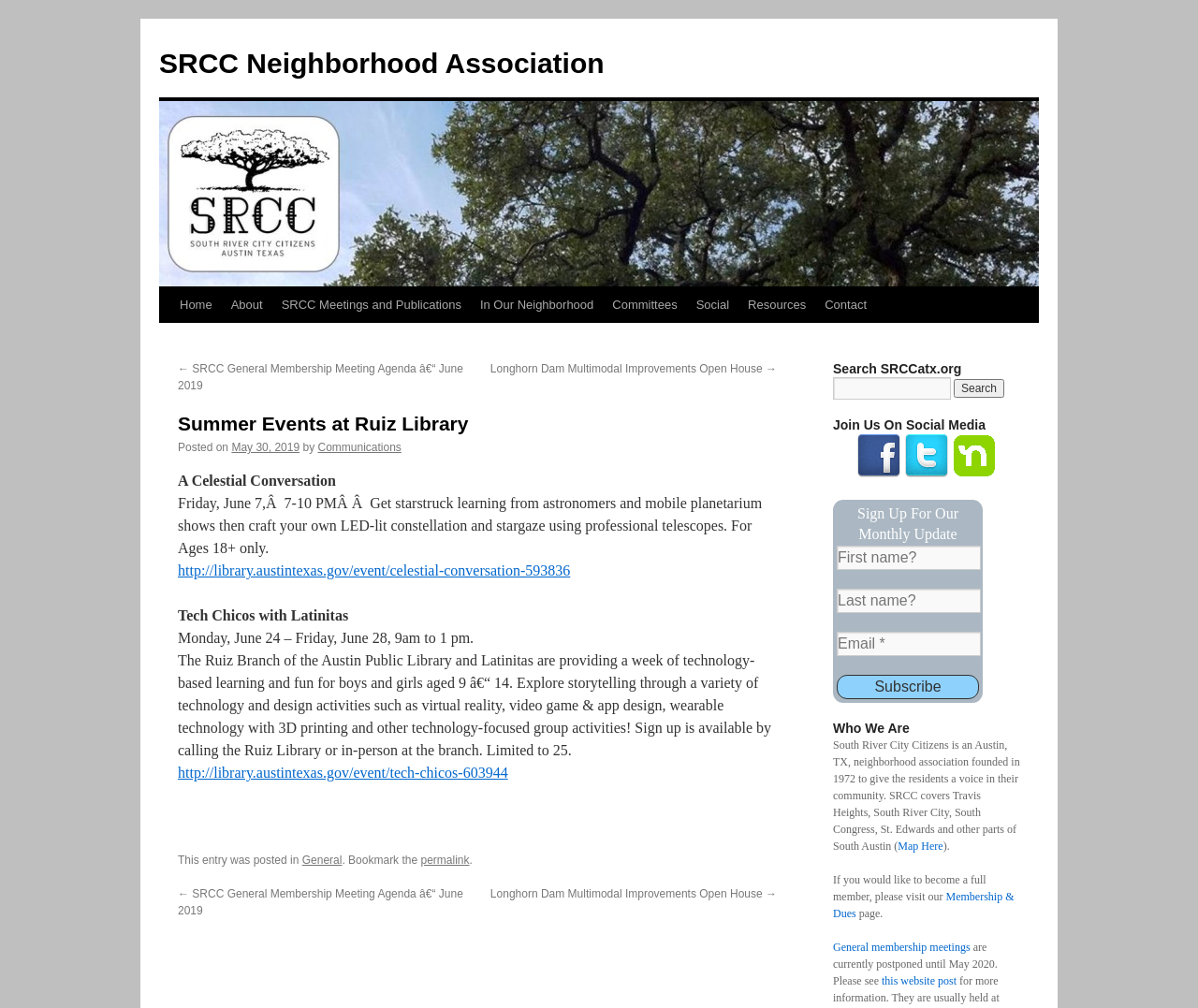Provide the bounding box for the UI element matching this description: "About".

[0.185, 0.285, 0.227, 0.32]